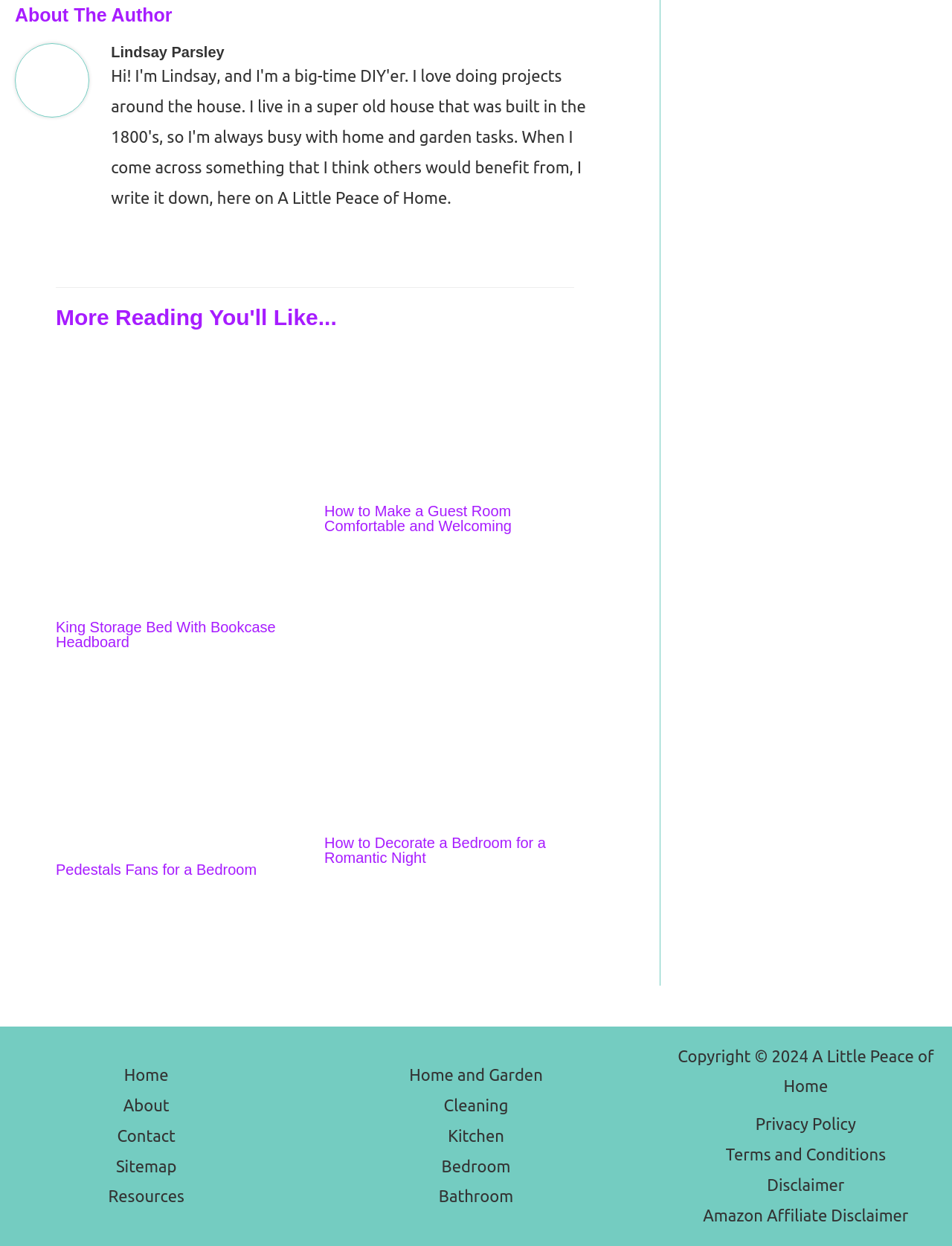Identify the bounding box coordinates of the section to be clicked to complete the task described by the following instruction: "Explore Home and Garden category". The coordinates should be four float numbers between 0 and 1, formatted as [left, top, right, bottom].

[0.43, 0.855, 0.57, 0.87]